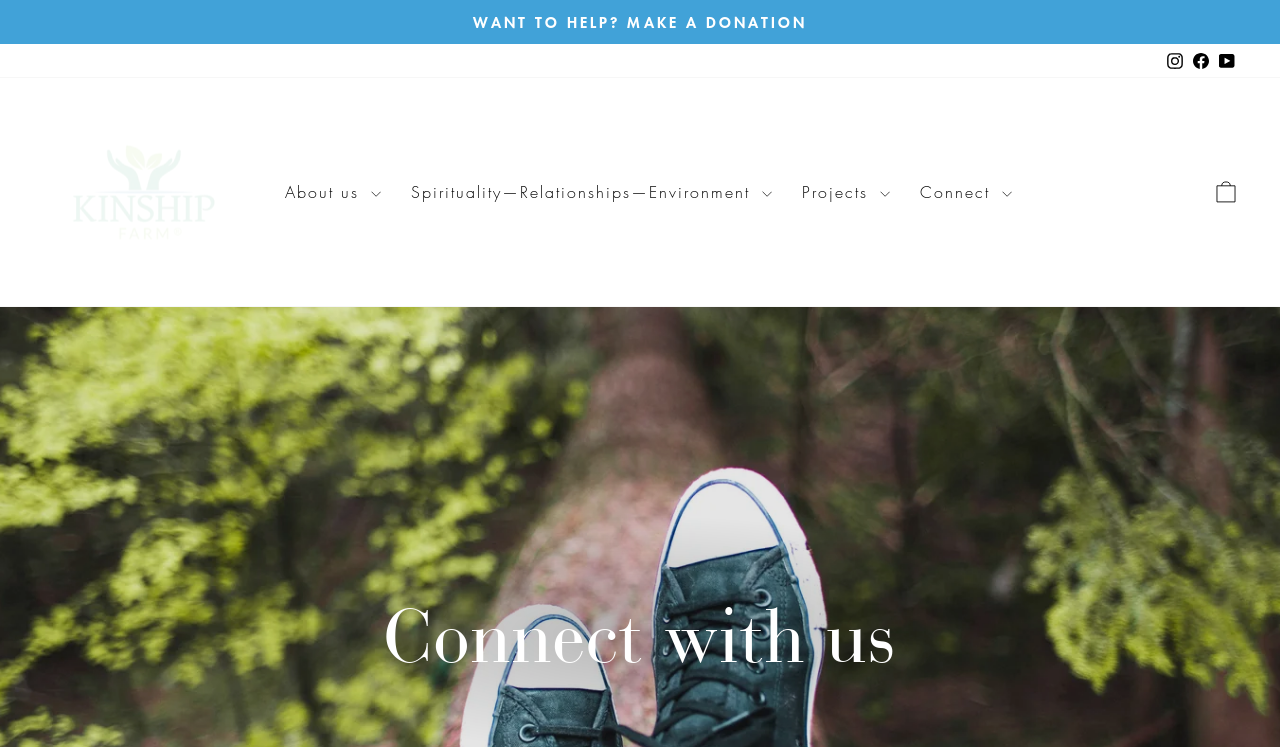Determine the bounding box for the UI element that matches this description: "instagram Instagram".

[0.908, 0.059, 0.928, 0.104]